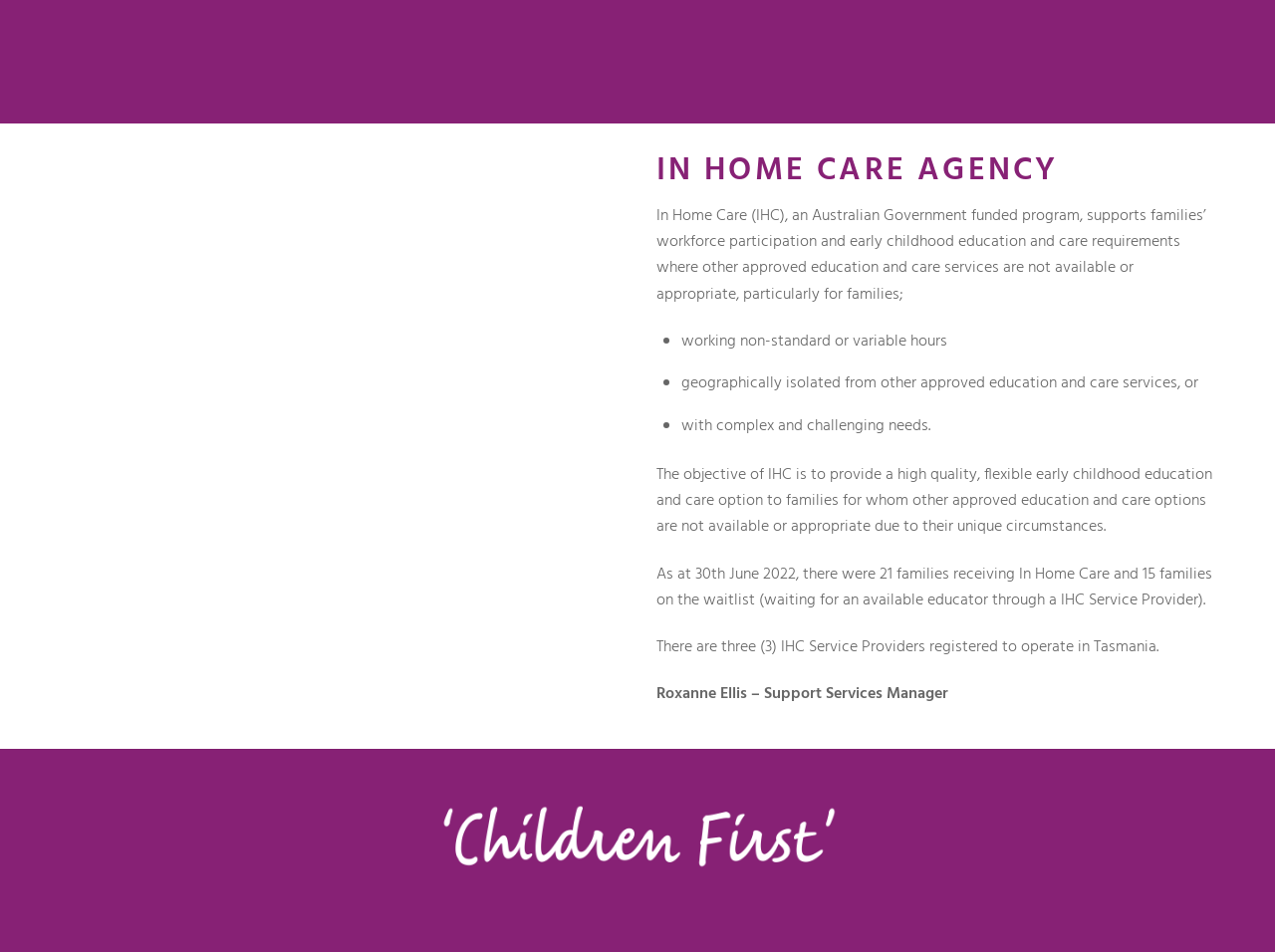Who is the Support Services Manager?
From the details in the image, provide a complete and detailed answer to the question.

The webpage mentions that Roxanne Ellis is the Support Services Manager, as stated in the section below the main content.